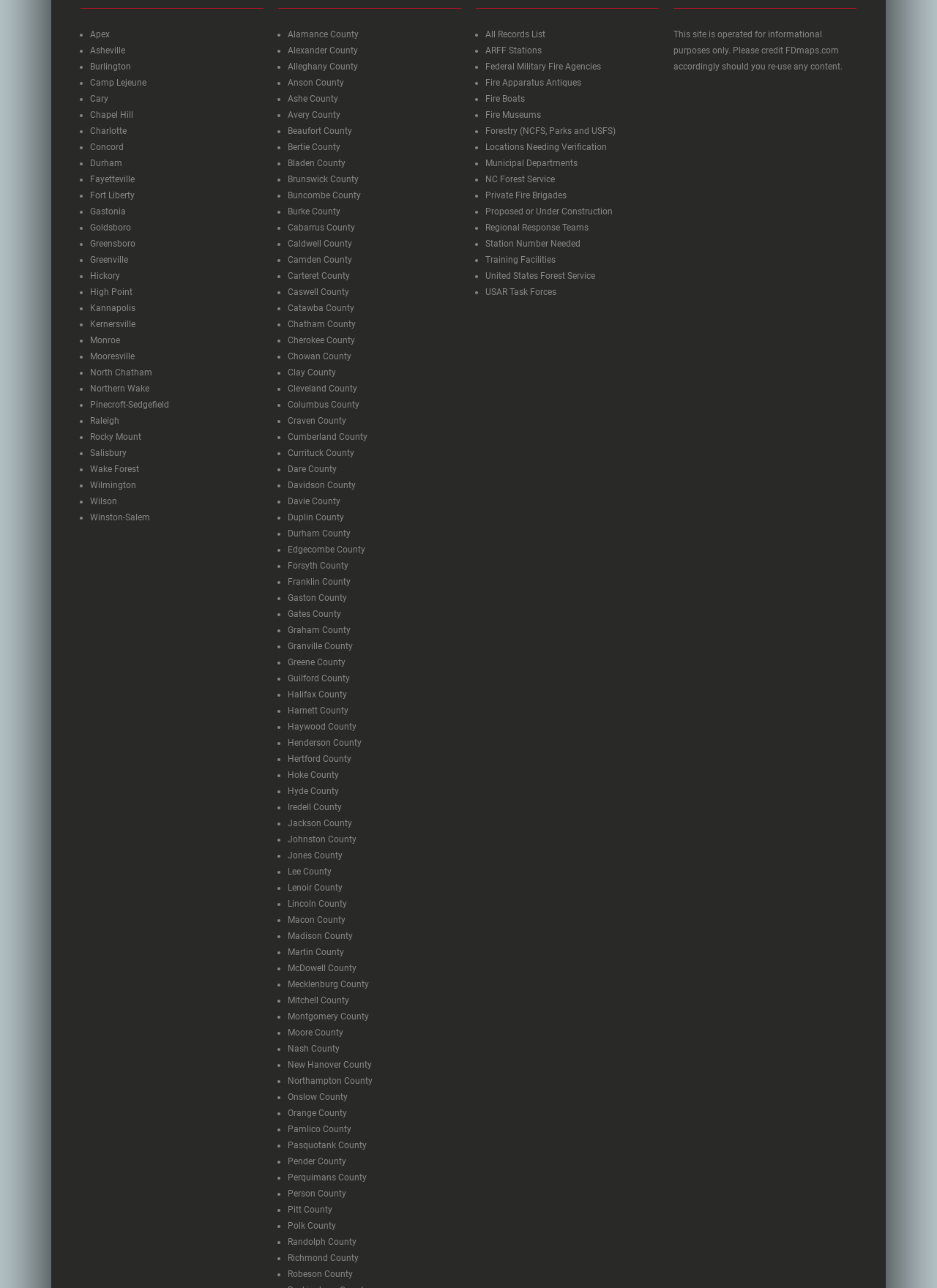Find the bounding box coordinates for the element that must be clicked to complete the instruction: "Click on Apex". The coordinates should be four float numbers between 0 and 1, indicated as [left, top, right, bottom].

[0.096, 0.023, 0.117, 0.033]